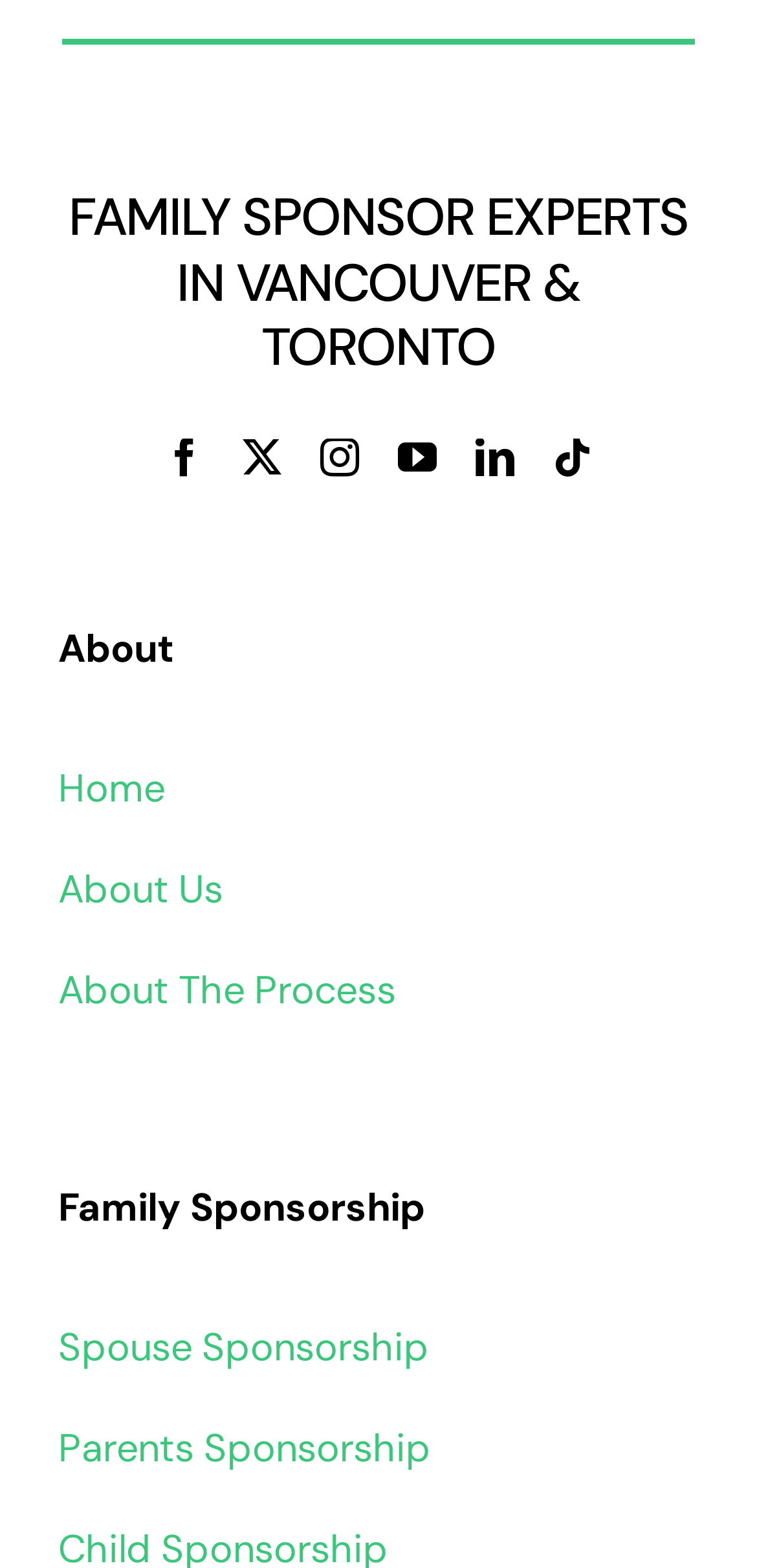Identify the bounding box coordinates for the region of the element that should be clicked to carry out the instruction: "Click on the Facebook link". The bounding box coordinates should be four float numbers between 0 and 1, i.e., [left, top, right, bottom].

[0.218, 0.28, 0.269, 0.305]